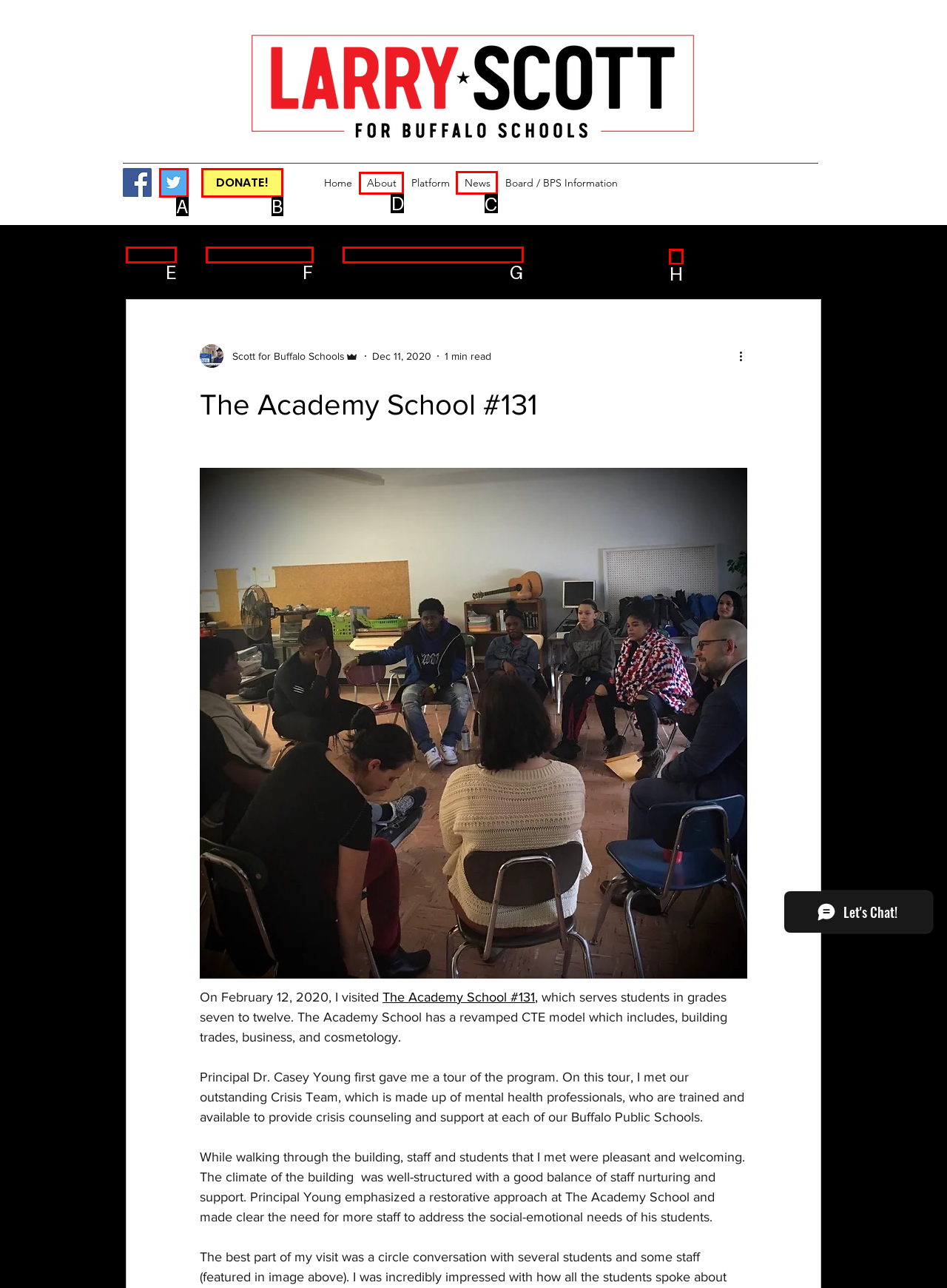Point out the option that needs to be clicked to fulfill the following instruction: Read the latest news
Answer with the letter of the appropriate choice from the listed options.

C